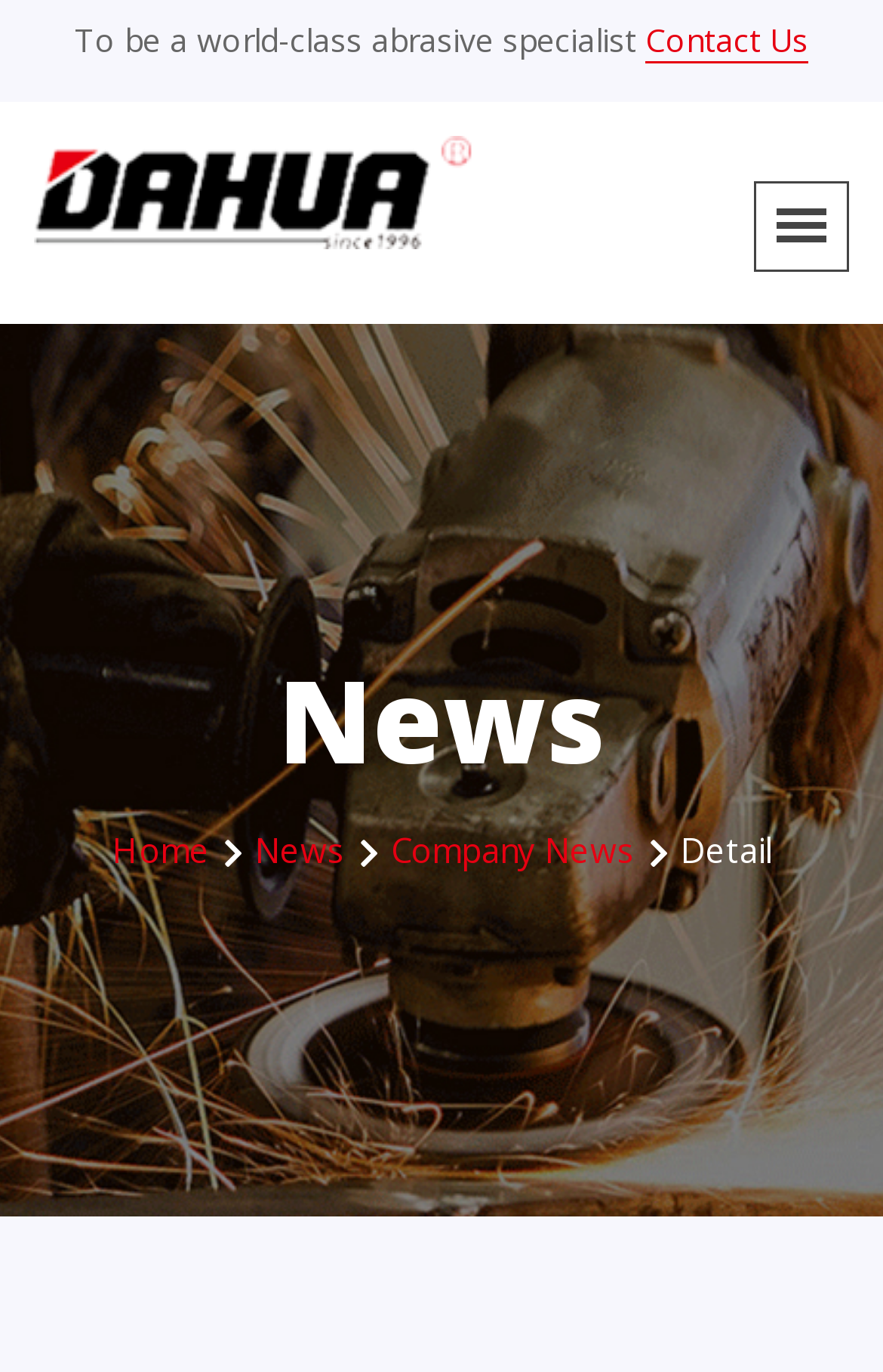Find and extract the text of the primary heading on the webpage.

Different Wear States of Coated Grinding Wheels